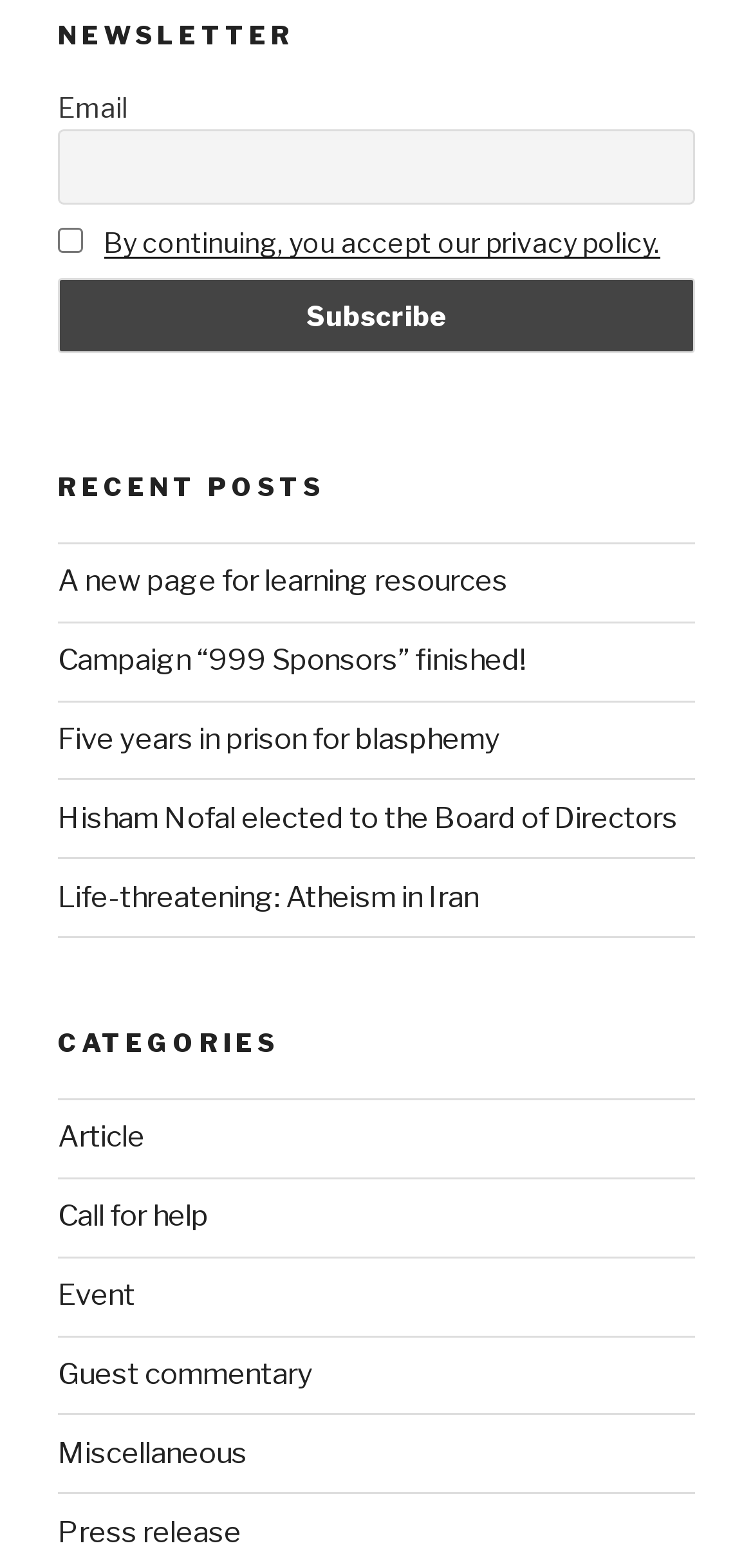Could you determine the bounding box coordinates of the clickable element to complete the instruction: "Enter email address"? Provide the coordinates as four float numbers between 0 and 1, i.e., [left, top, right, bottom].

[0.077, 0.083, 0.923, 0.131]